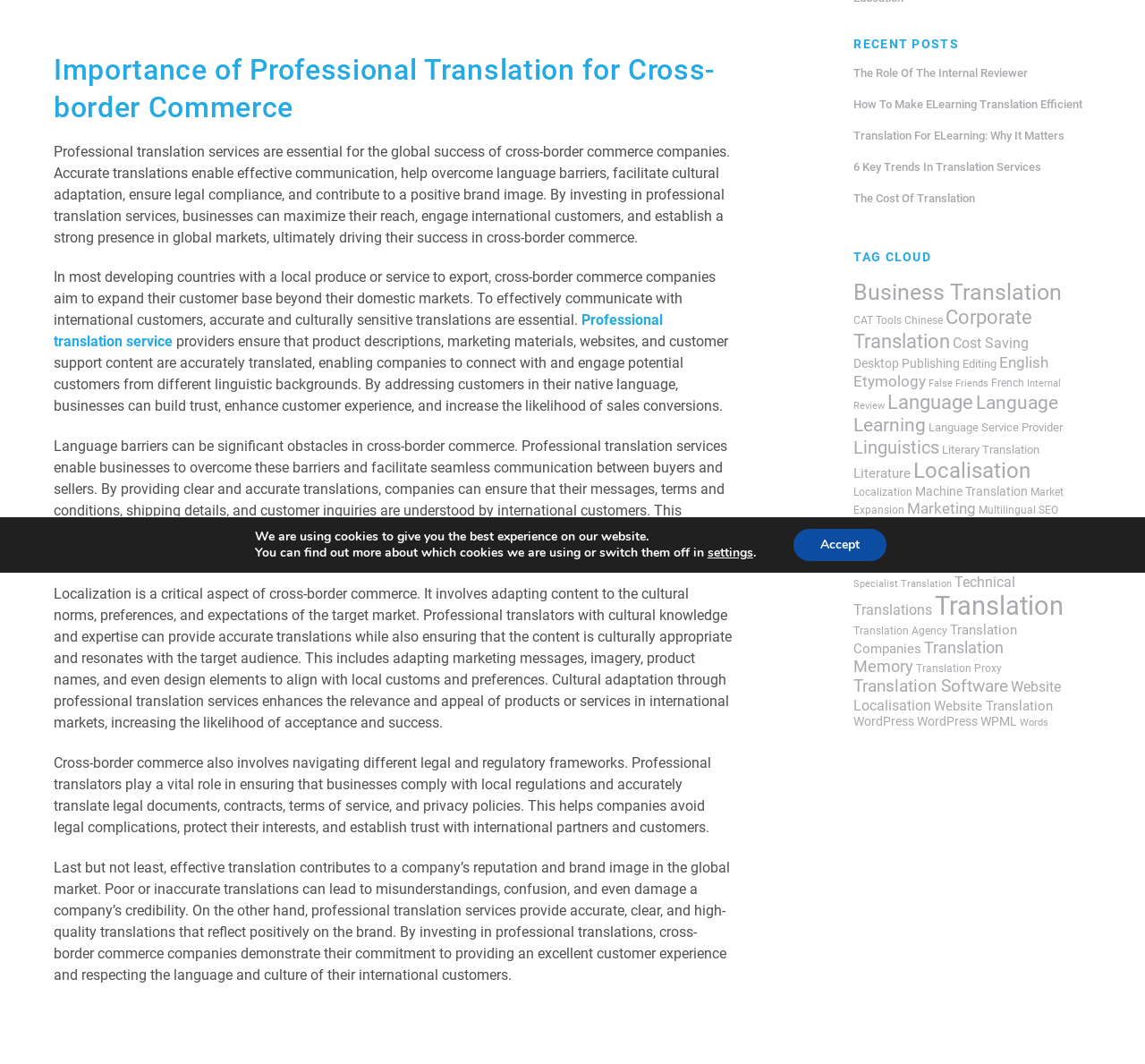Determine the bounding box for the described HTML element: "SEO". Ensure the coordinates are four float numbers between 0 and 1 in the format [left, top, right, bottom].

[0.849, 0.522, 0.871, 0.537]